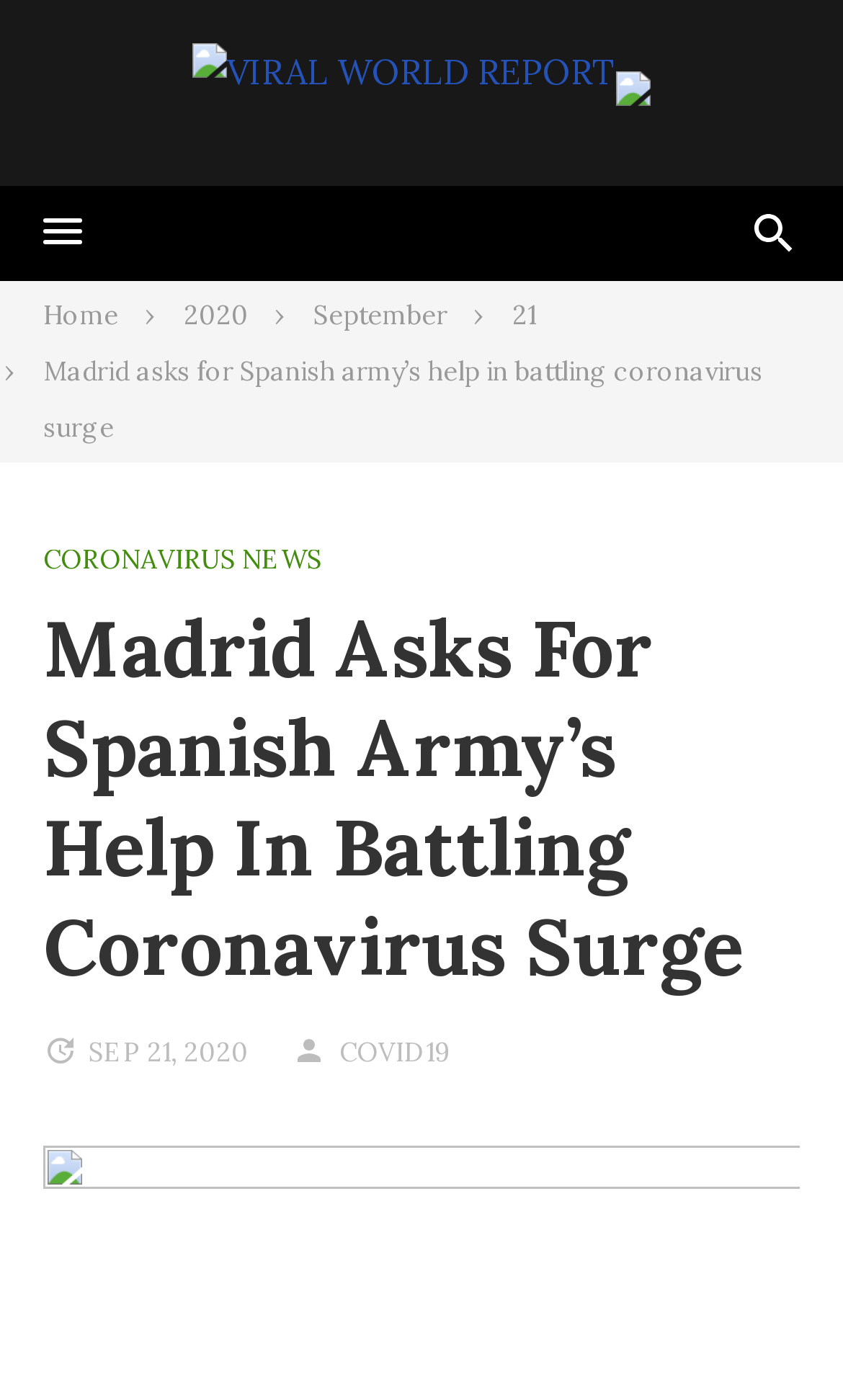Find the bounding box coordinates for the element described here: "Coronavirus News".

[0.051, 0.388, 0.382, 0.411]